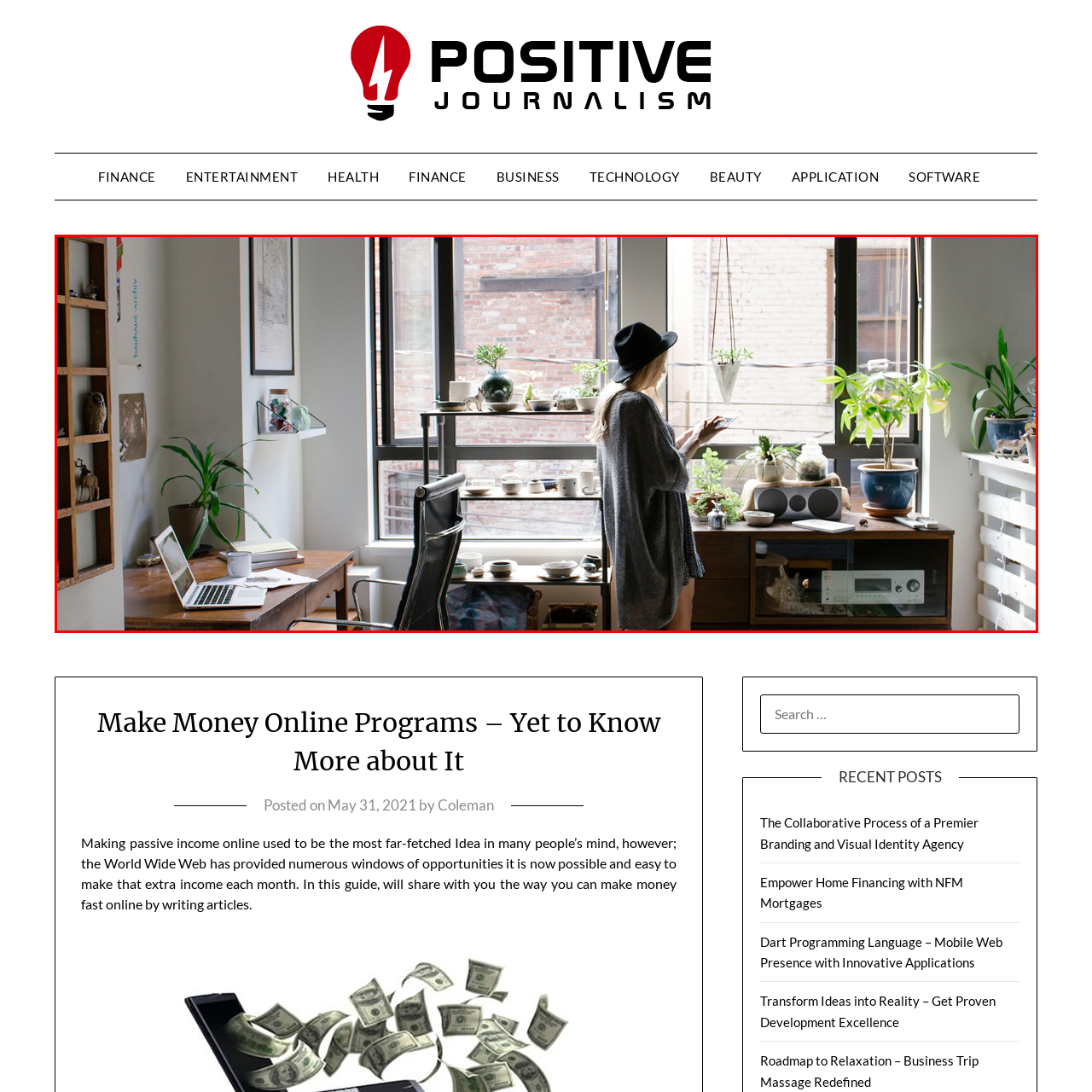Explain in detail what is happening within the highlighted red bounding box in the image.

The image captures a serene home office environment, where a woman stands by a large window, observing the outside view. She is dressed in a cozy, oversized sweater and a stylish hat, embodying a casual yet chic aesthetic. The workspace features a wooden desk with a laptop and a cup, indicating a productive atmosphere. Potted plants adorn the windowsill and shelves, adding a touch of greenery to the space, while neatly arranged ceramic items and a vintage speaker enhance its artistic vibe. The backdrop showcases a brick wall, infusing the setting with a sense of warmth and urban charm, perfect for finding inspiration and creativity in a modern yet homely setting.